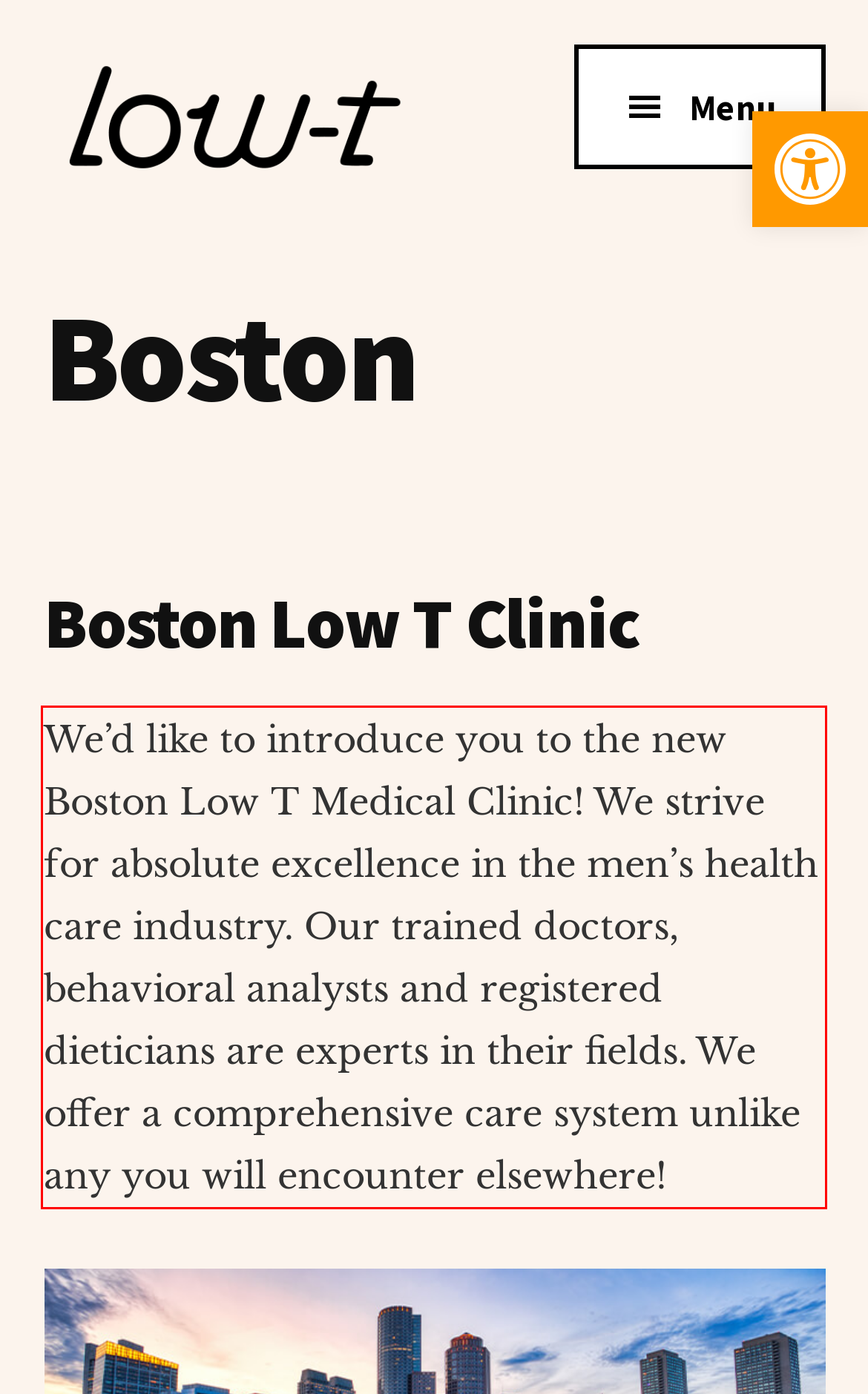Inspect the webpage screenshot that has a red bounding box and use OCR technology to read and display the text inside the red bounding box.

We’d like to introduce you to the new Boston Low T Medical Clinic! We strive for absolute excellence in the men’s health care industry. Our trained doctors, behavioral analysts and registered dieticians are experts in their fields. We offer a comprehensive care system unlike any you will encounter elsewhere!